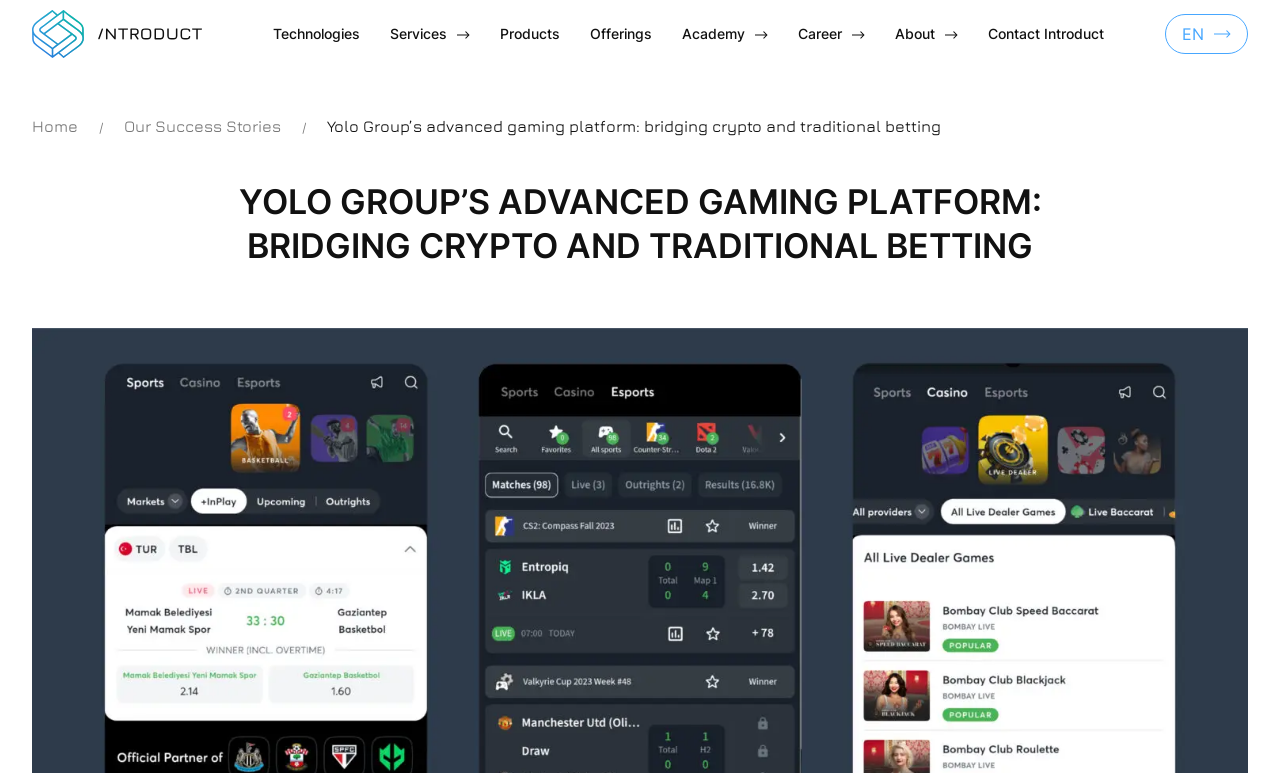Using the information shown in the image, answer the question with as much detail as possible: How many languages are available for selection?

There are 3 languages available for selection: EN, UA, and ET. These languages can be found in the links with IDs 240, 345, and 346 respectively.